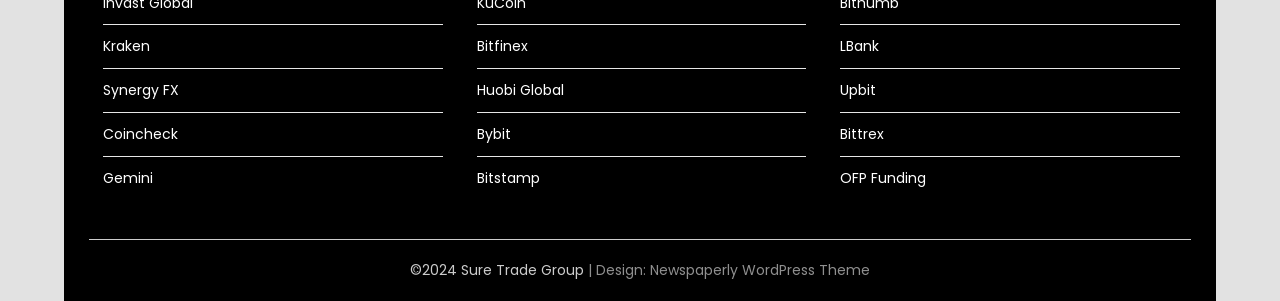Find the bounding box coordinates of the area to click in order to follow the instruction: "explore Bybit".

[0.372, 0.411, 0.399, 0.478]